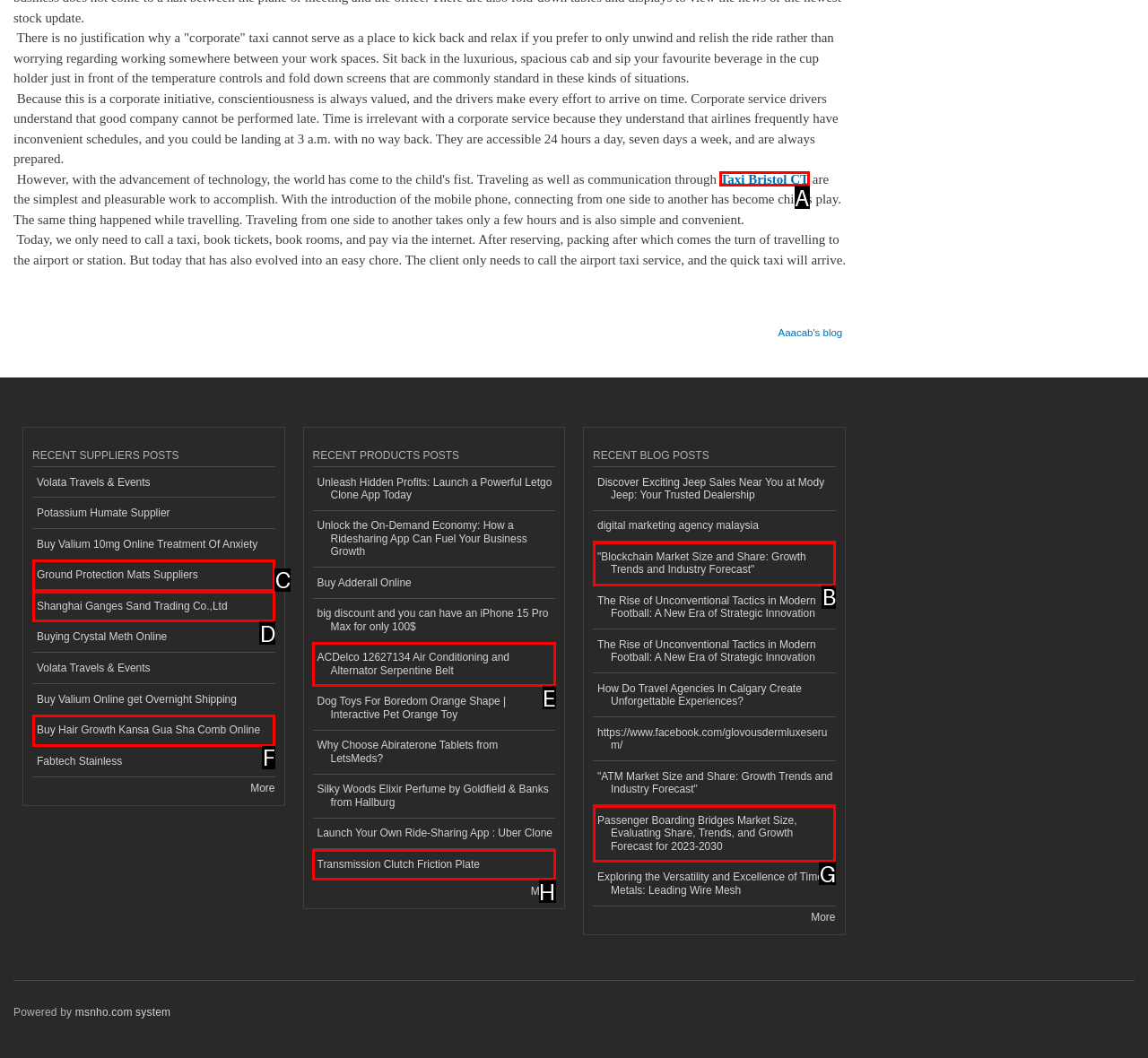Using the provided description: Taxi Bristol CT, select the most fitting option and return its letter directly from the choices.

A